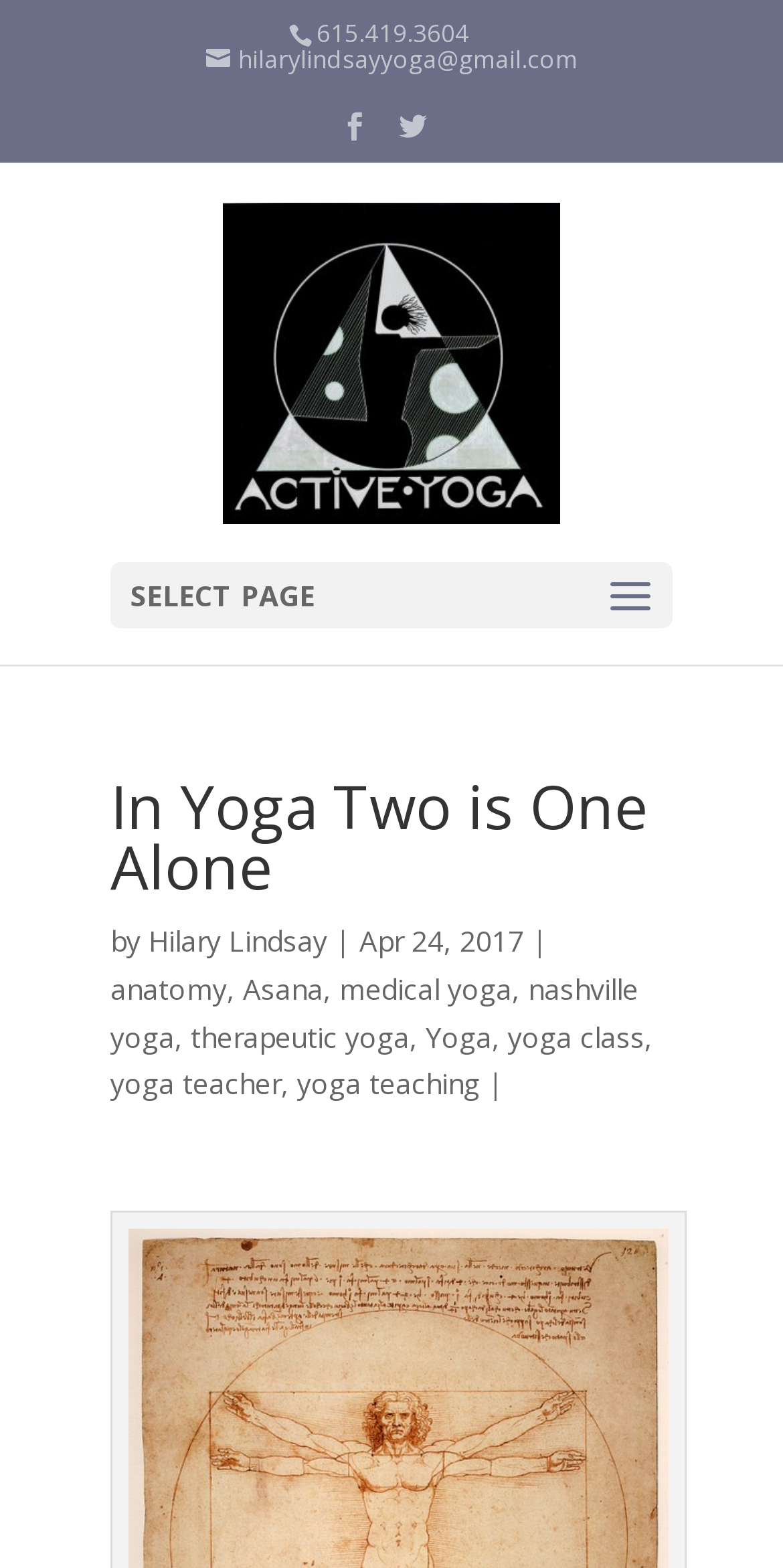Can you find the bounding box coordinates for the UI element given this description: "parent_node: SELECT PAGE"? Provide the coordinates as four float numbers between 0 and 1: [left, top, right, bottom].

[0.286, 0.321, 0.714, 0.346]